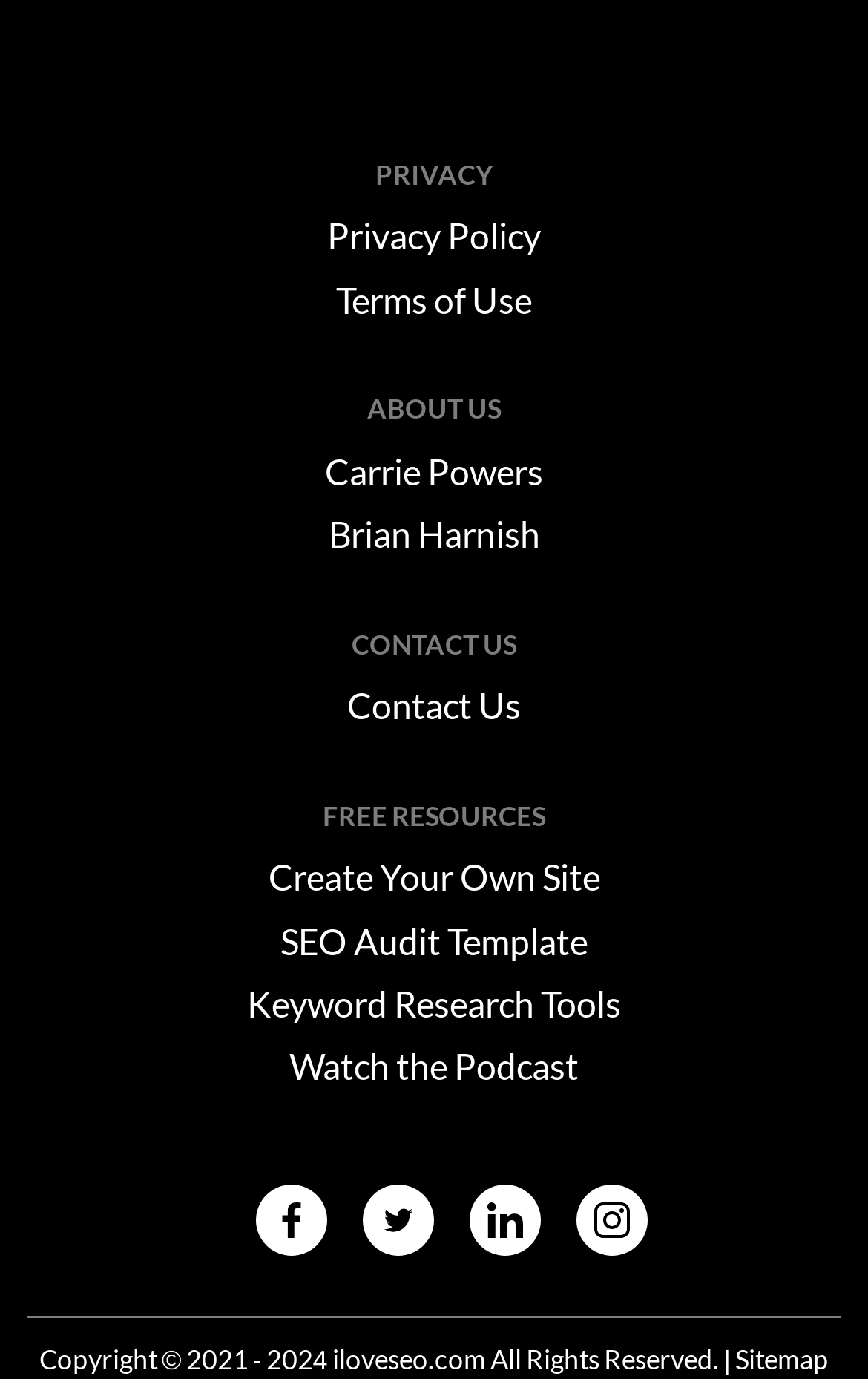Locate the bounding box coordinates of the UI element described by: "iloveseo.com". Provide the coordinates as four float numbers between 0 and 1, formatted as [left, top, right, bottom].

[0.383, 0.973, 0.559, 0.997]